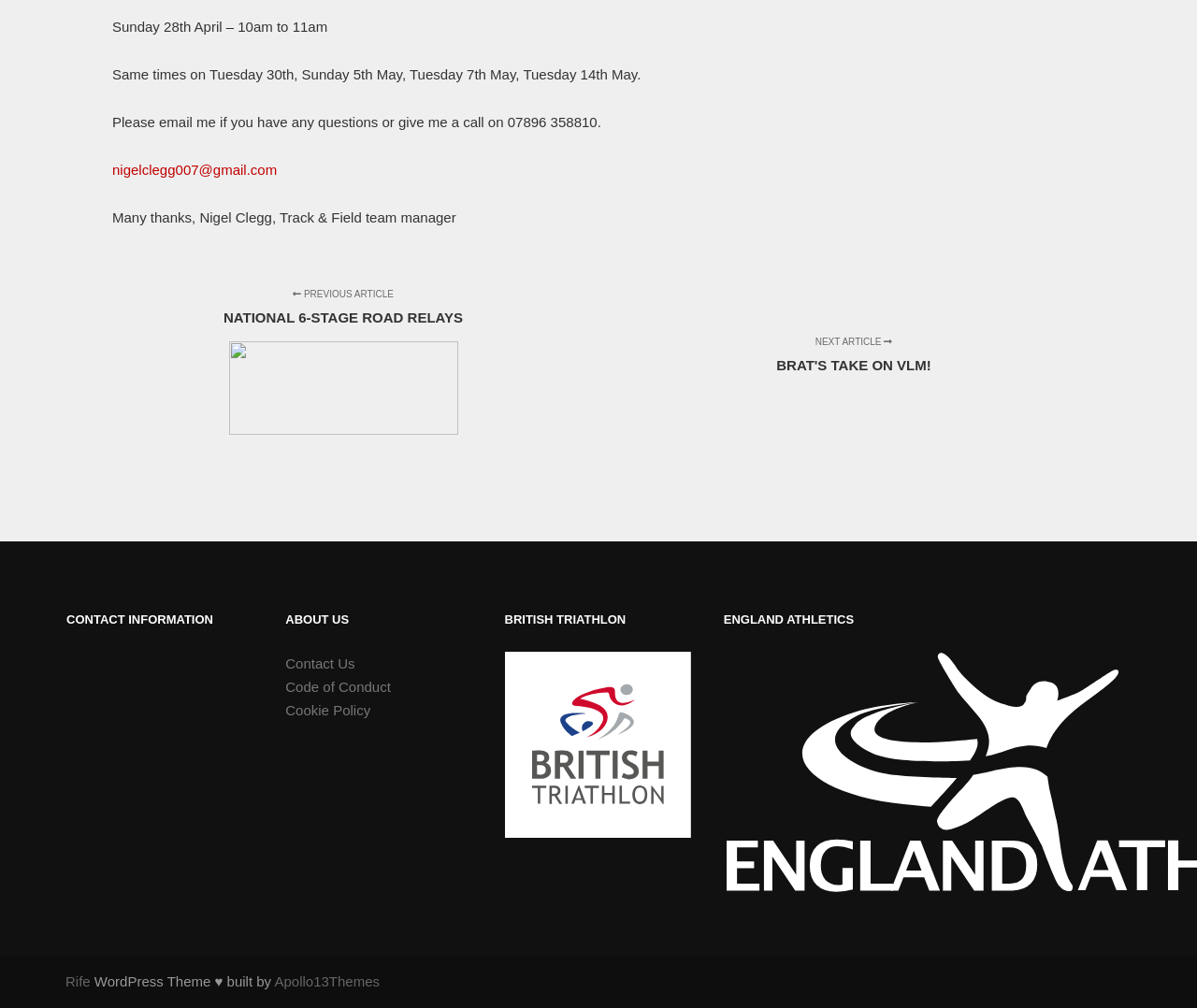Answer the following in one word or a short phrase: 
What is the name of the team manager?

Nigel Clegg